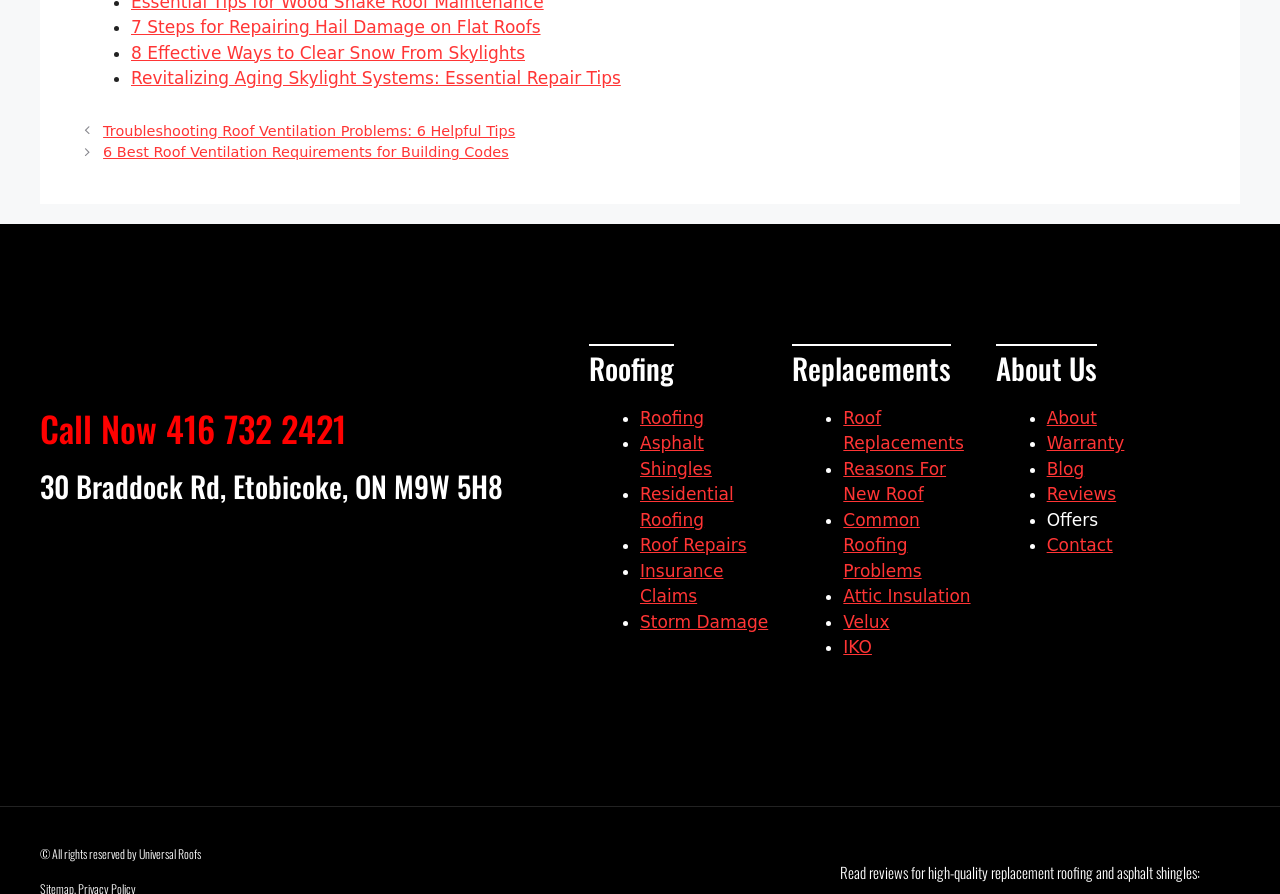Please mark the bounding box coordinates of the area that should be clicked to carry out the instruction: "Click on '7 Steps for Repairing Hail Damage on Flat Roofs'".

[0.102, 0.019, 0.422, 0.042]